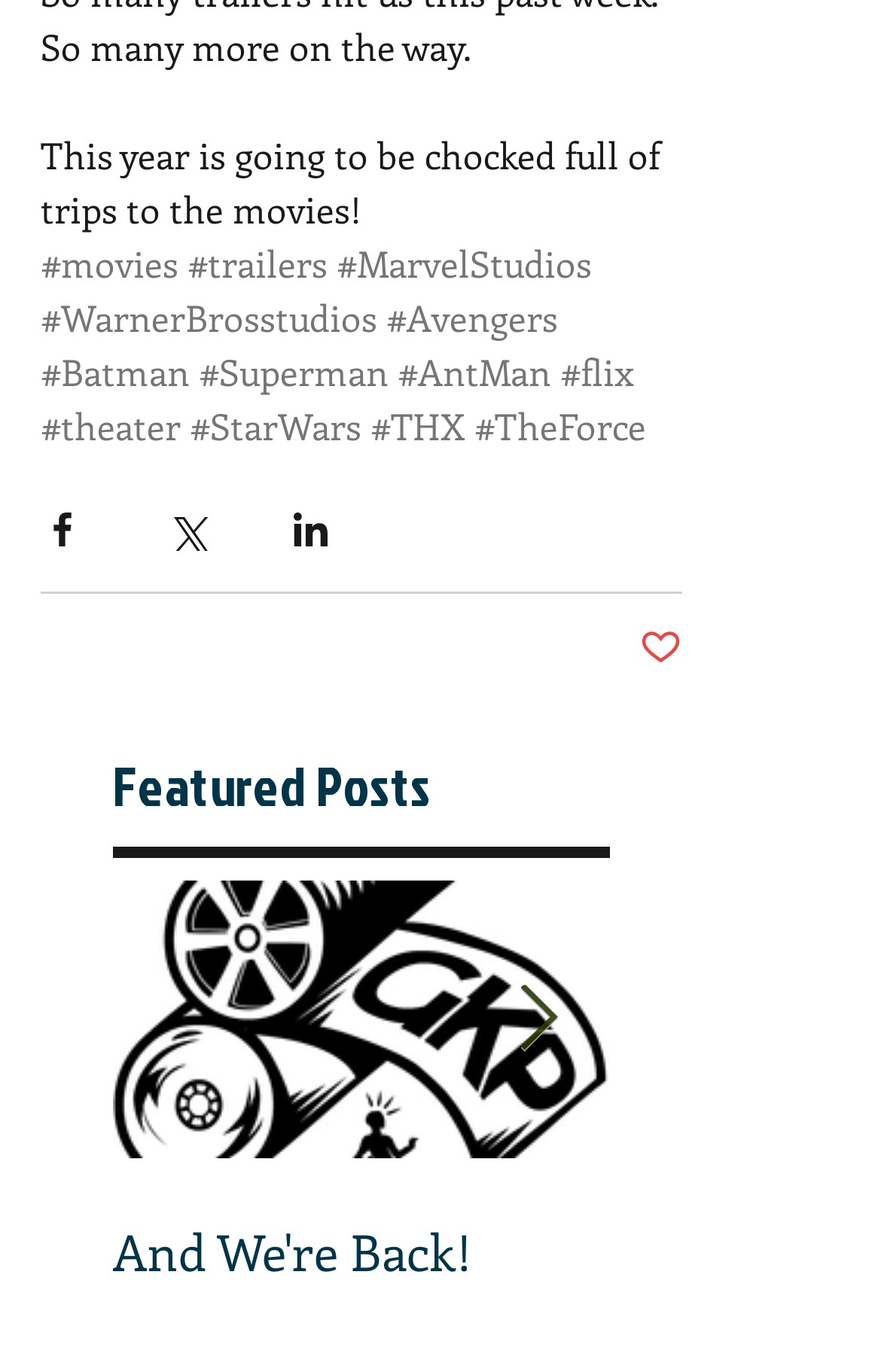Provide a single word or phrase to answer the given question: 
How many social media sharing buttons are there?

3